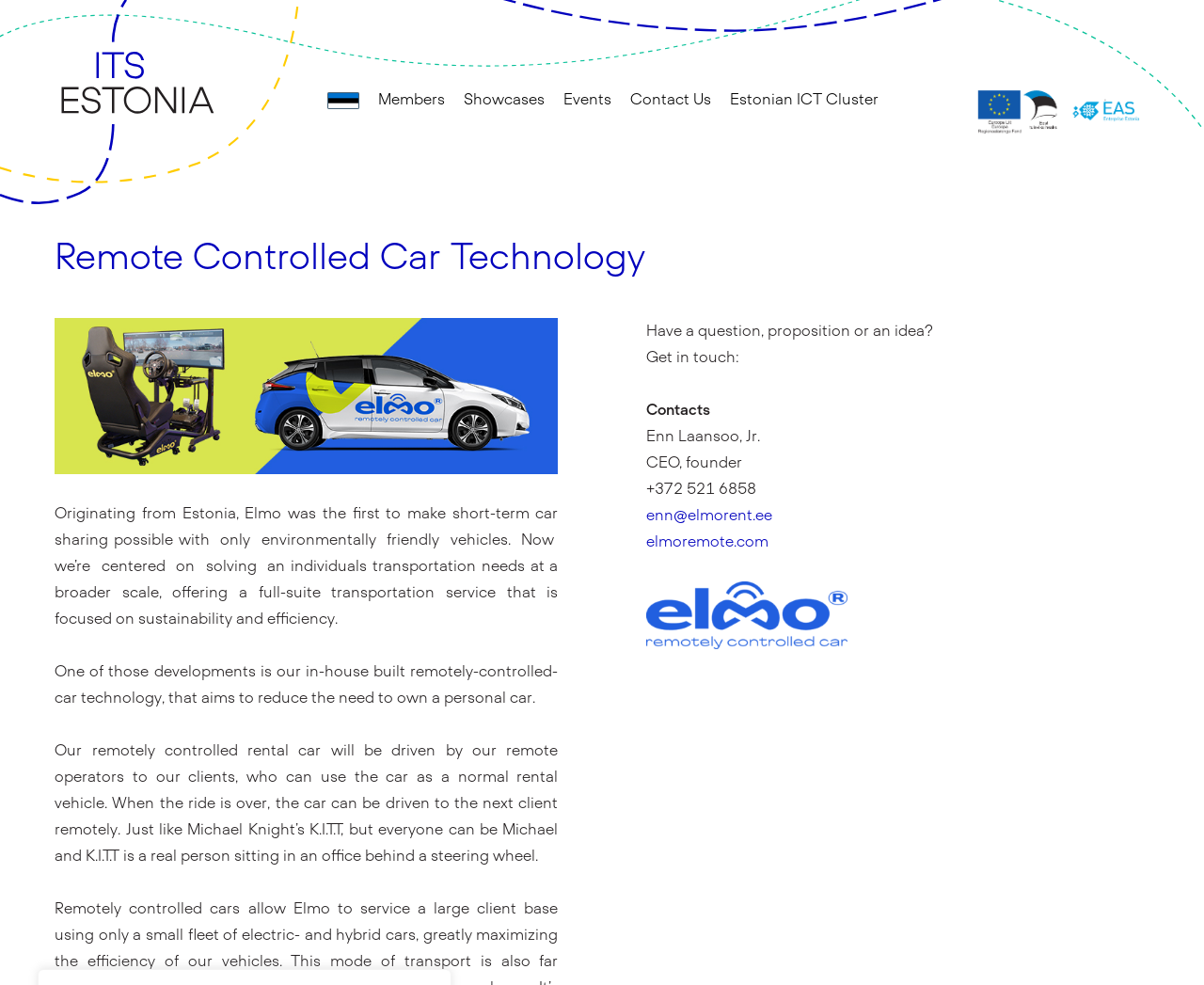Analyze the image and give a detailed response to the question:
What is the focus of the company's transportation service?

The company's transportation service is focused on sustainability and efficiency, as mentioned in the webpage. This is achieved through the use of environmentally friendly vehicles and remotely-controlled-car technology.